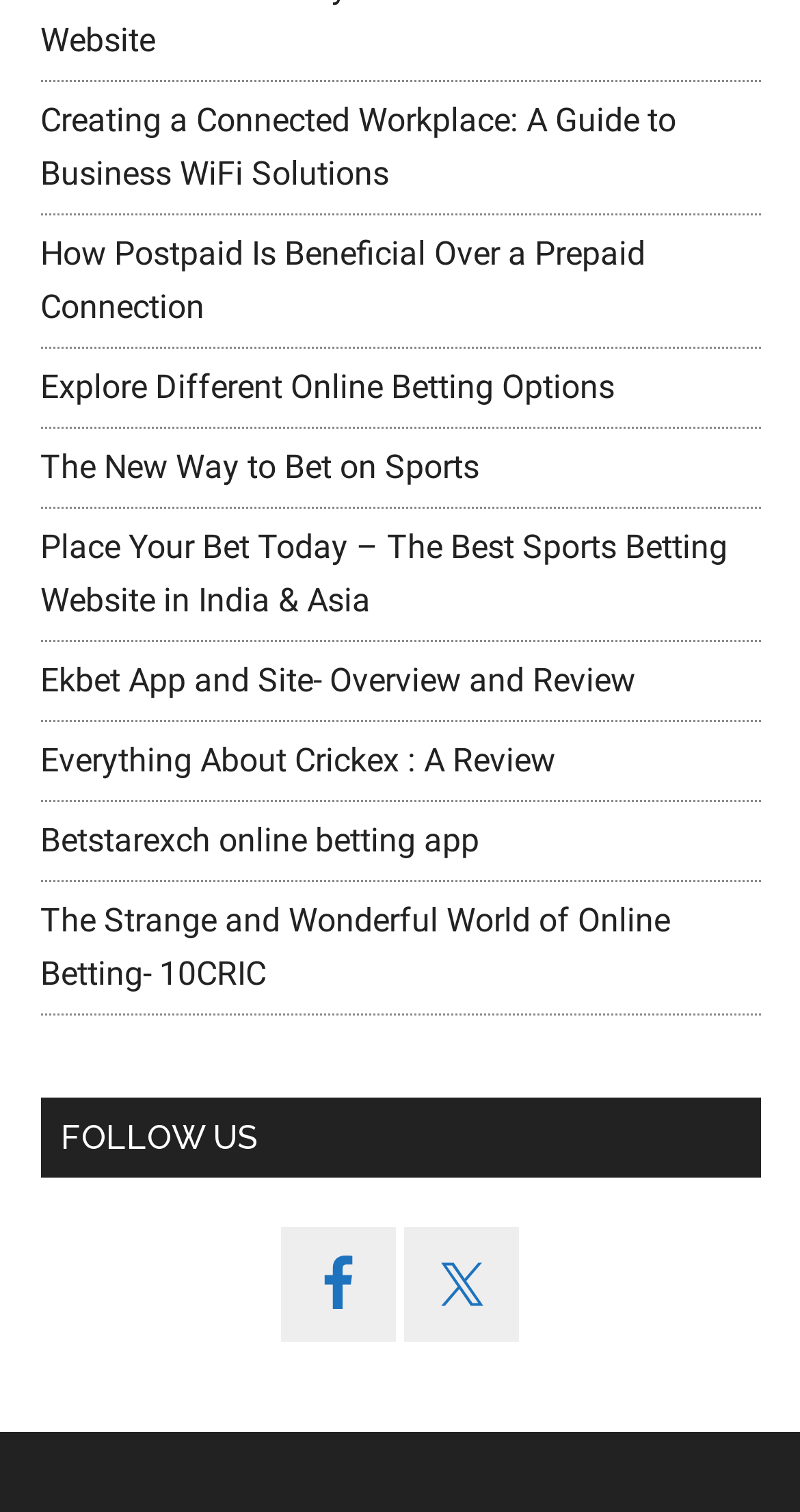Please provide a detailed answer to the question below by examining the image:
What is the text of the heading above the social media links?

The heading above the social media links has the text 'FOLLOW US', which suggests that the links below are for following the website or organization on social media.